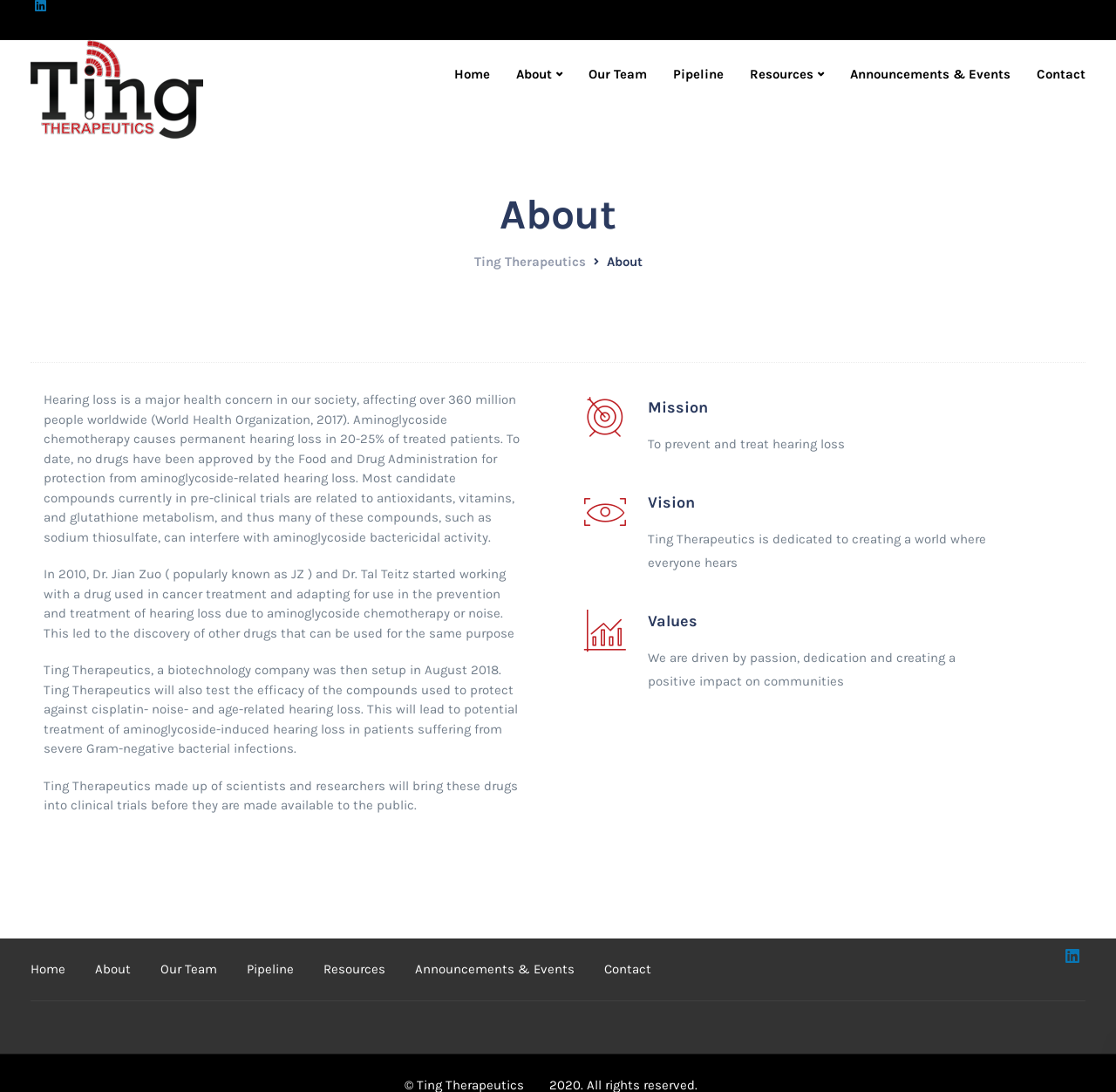What is the main concern of Ting Therapeutics?
Using the information presented in the image, please offer a detailed response to the question.

Based on the webpage content, Ting Therapeutics is a biotechnology company that focuses on preventing and treating hearing loss, which is a major health concern affecting over 360 million people worldwide.